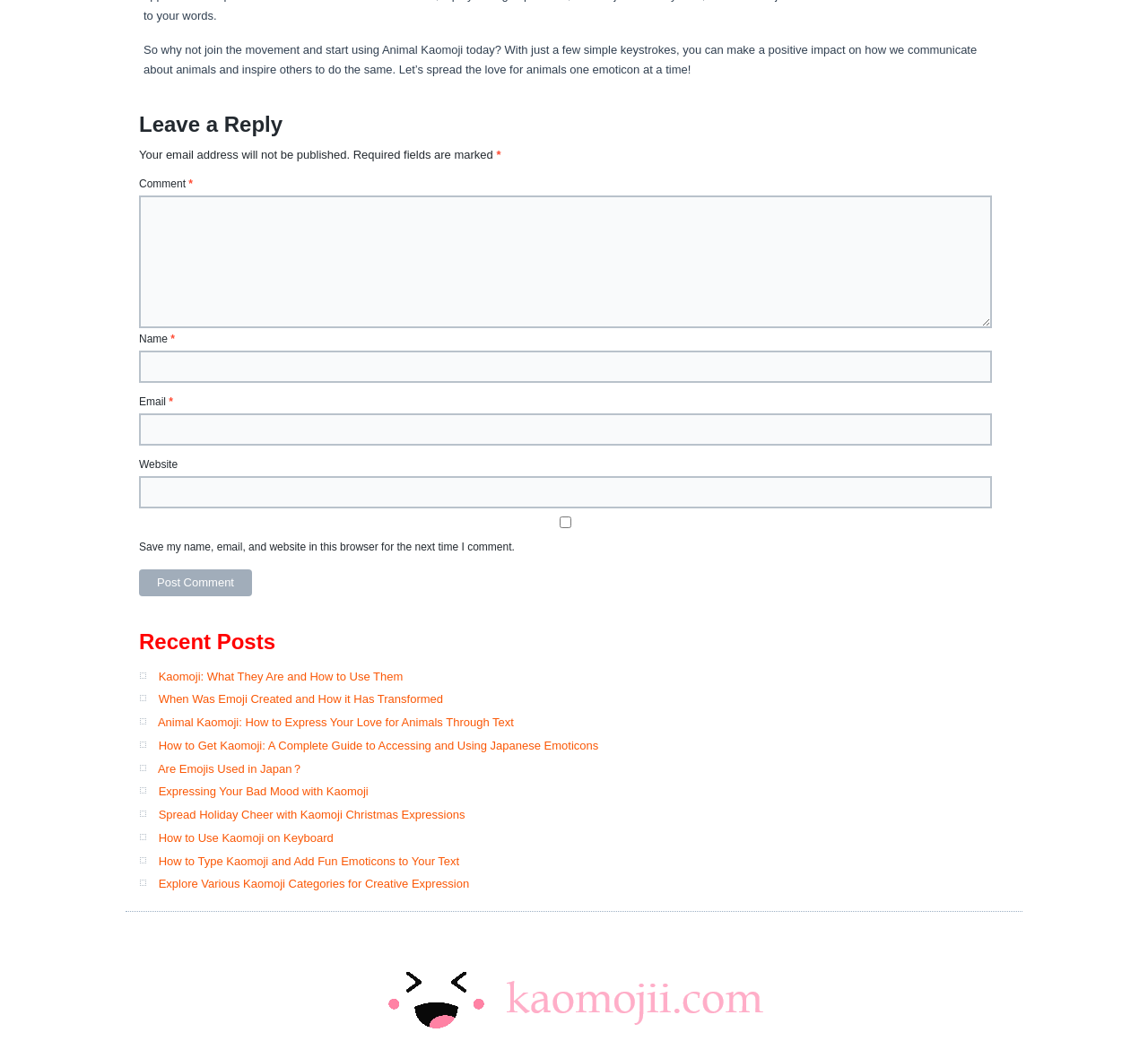Please identify the bounding box coordinates of the element I should click to complete this instruction: 'Leave a comment'. The coordinates should be given as four float numbers between 0 and 1, like this: [left, top, right, bottom].

[0.121, 0.108, 0.879, 0.142]